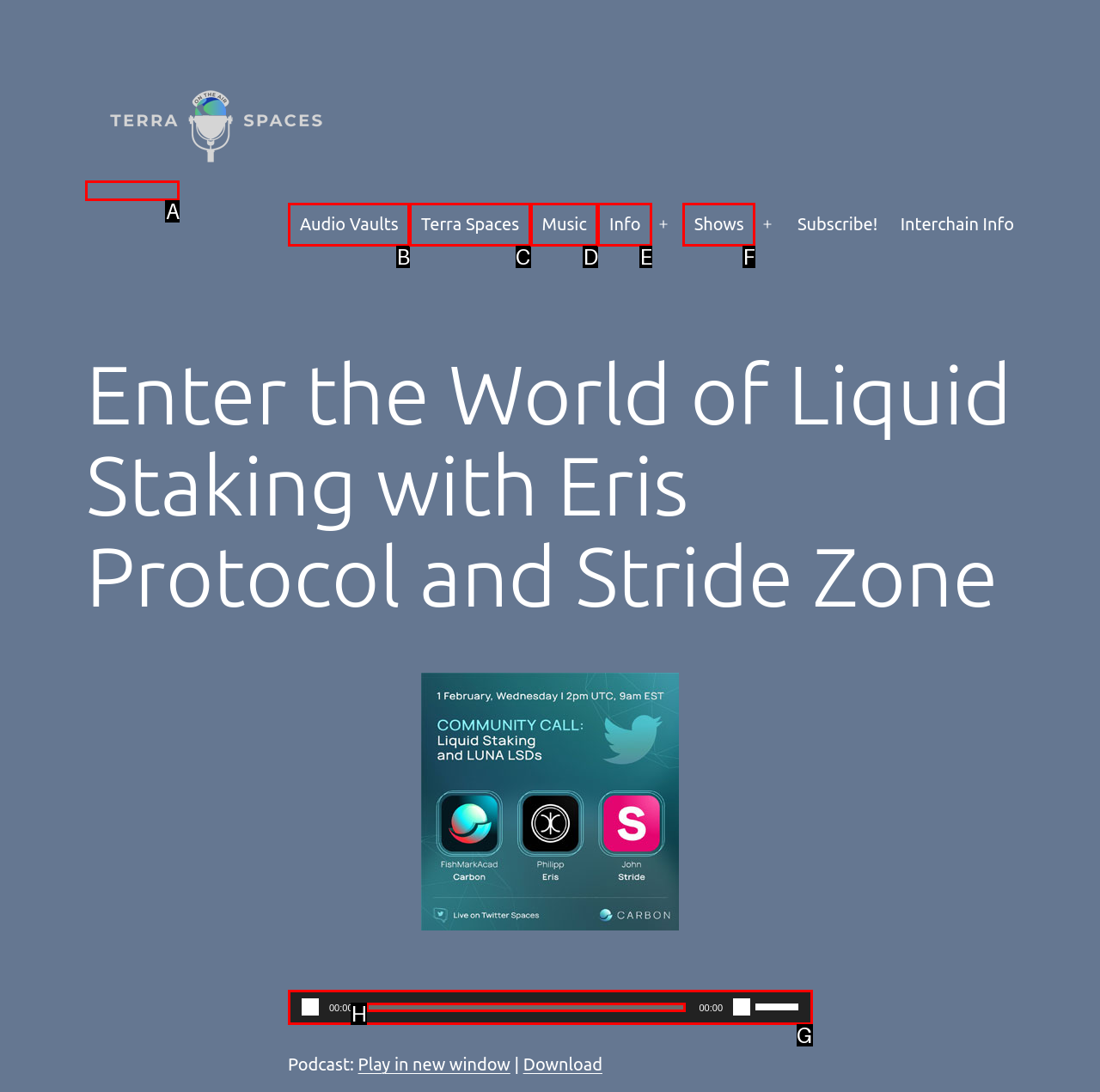Which option corresponds to the following element description: Shows?
Please provide the letter of the correct choice.

F